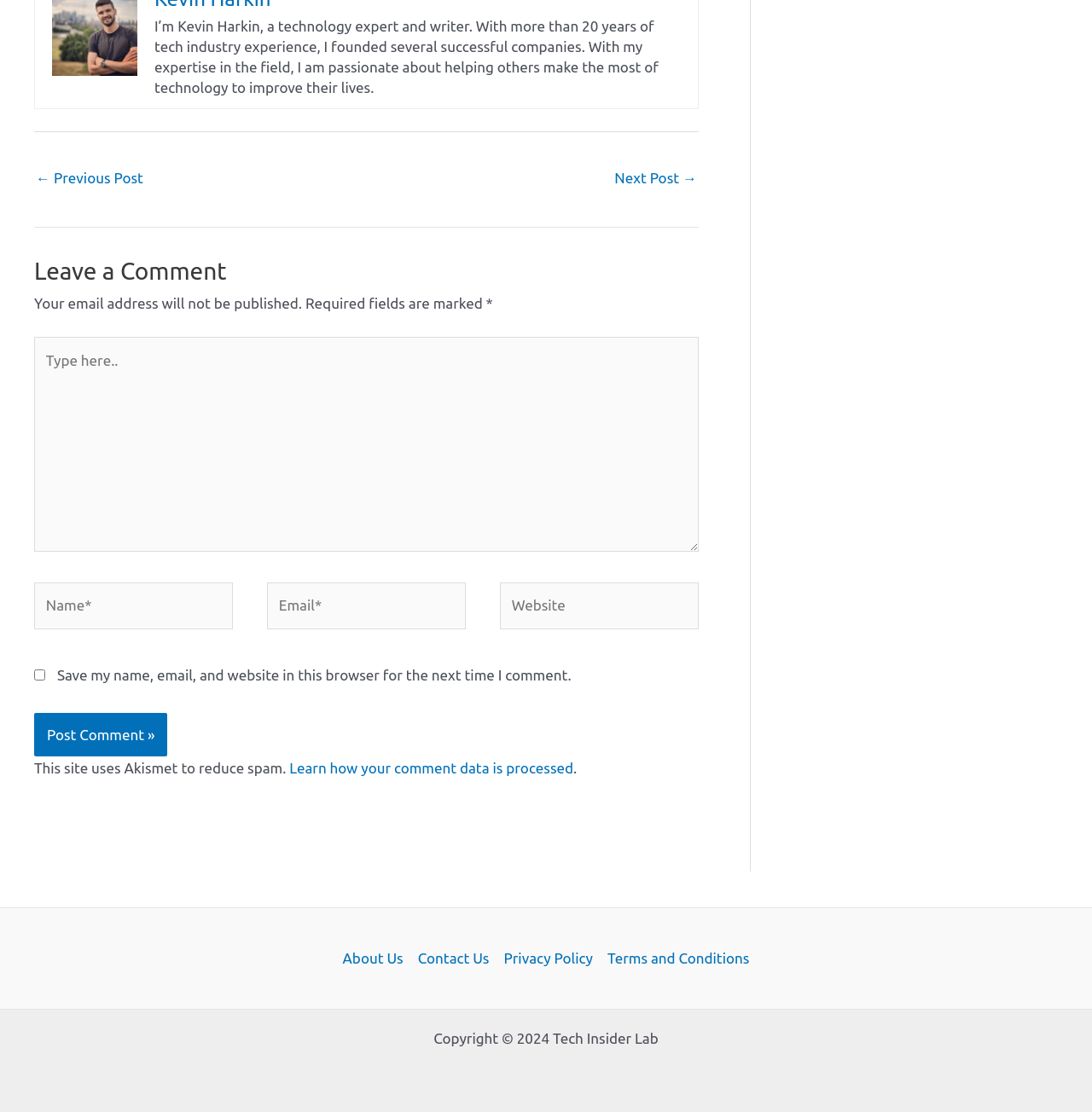Please examine the image and answer the question with a detailed explanation:
What is the purpose of the Akismet tool?

The purpose of the Akismet tool can be inferred from the text at the bottom of the webpage, which states 'This site uses Akismet to reduce spam.'